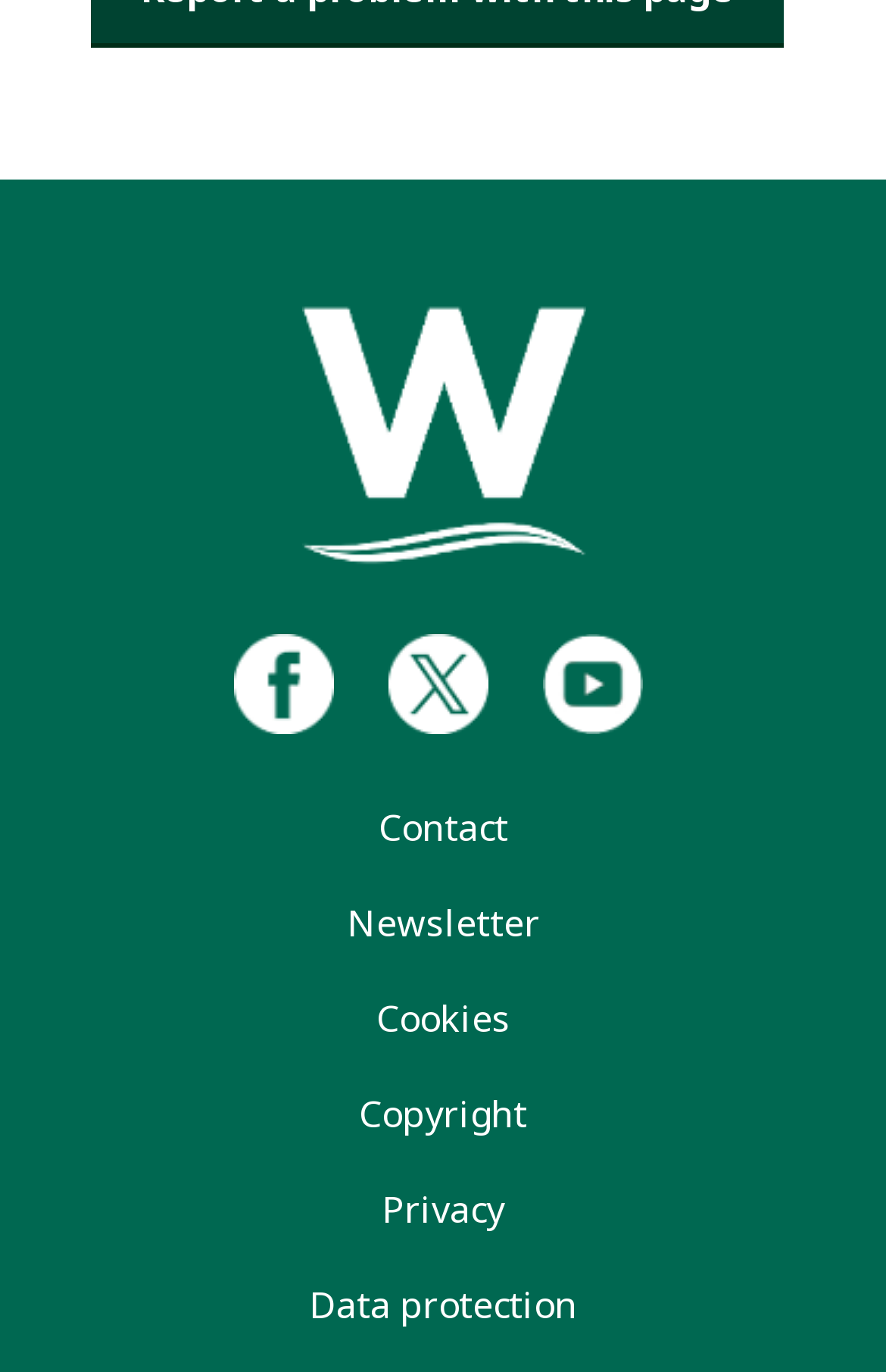Determine the bounding box coordinates of the element that should be clicked to execute the following command: "Visit Wiltshire Council's YouTube channel".

[0.613, 0.462, 0.726, 0.535]